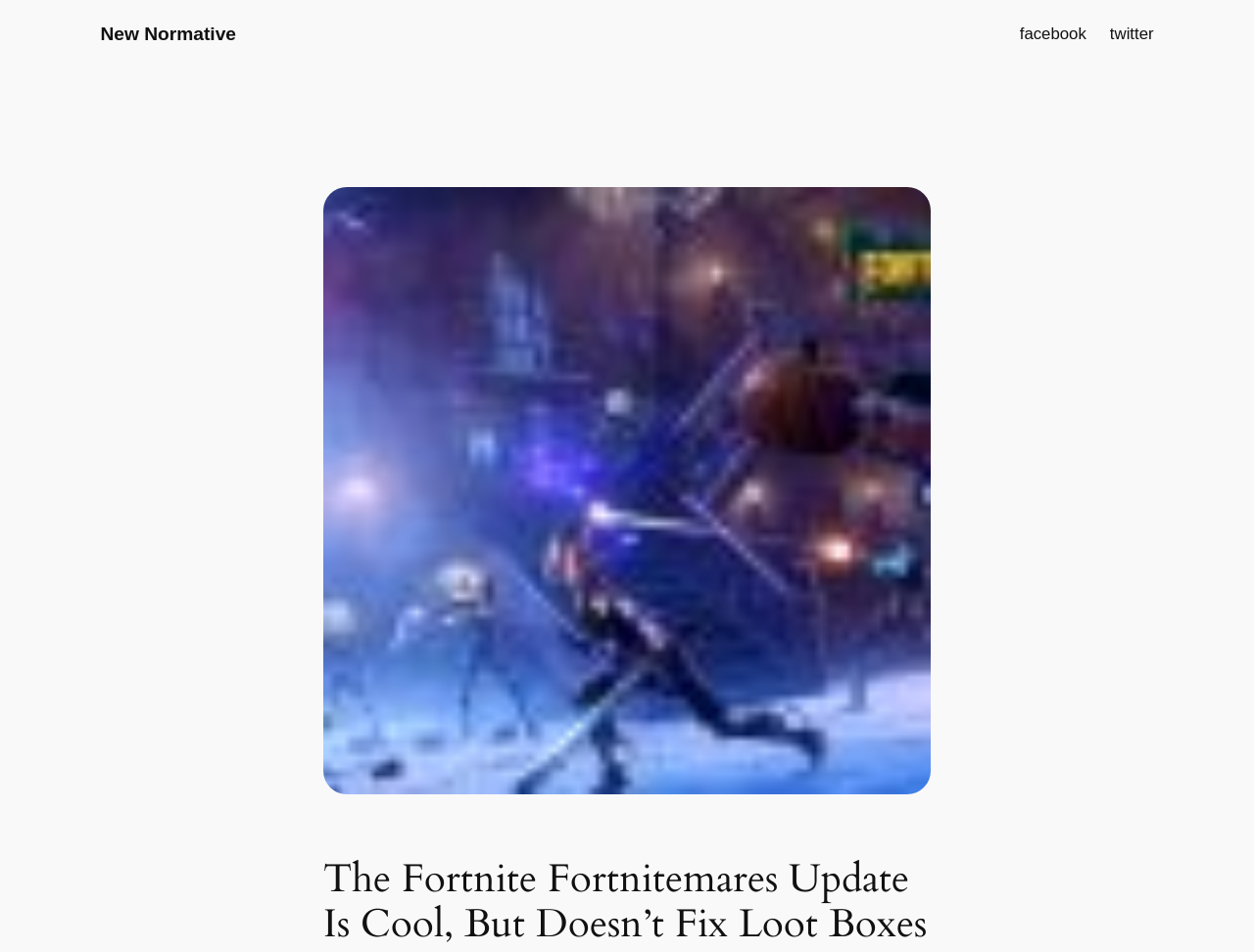Please provide the bounding box coordinate of the region that matches the element description: New Normative. Coordinates should be in the format (top-left x, top-left y, bottom-right x, bottom-right y) and all values should be between 0 and 1.

[0.08, 0.025, 0.188, 0.046]